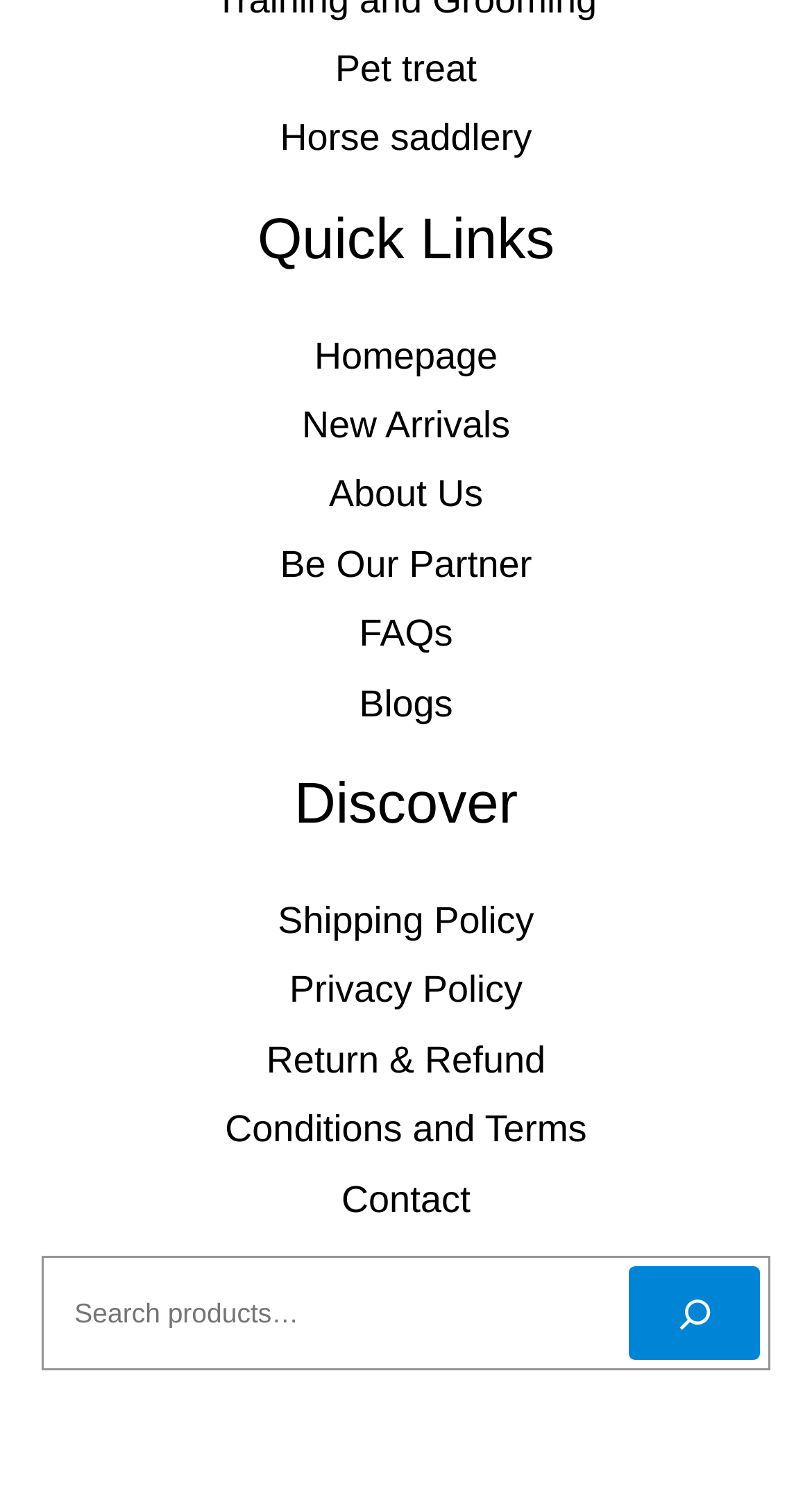Provide a one-word or short-phrase answer to the question:
What is the last link in the Quick Links section?

Blogs